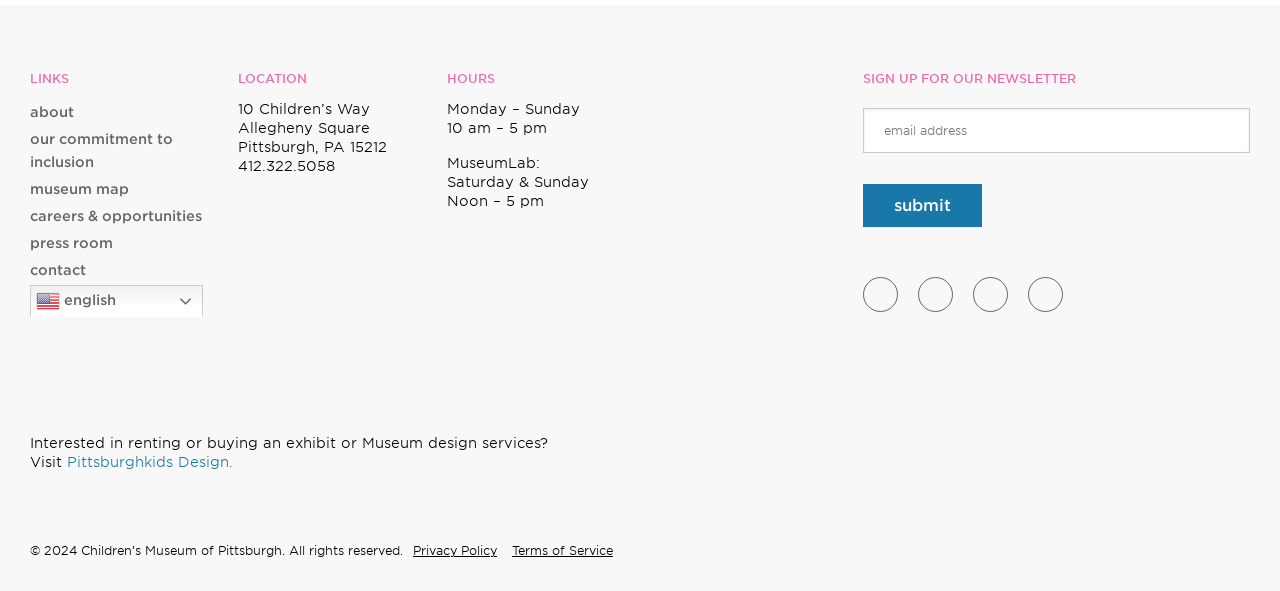Find the bounding box coordinates of the element to click in order to complete this instruction: "visit the museum map". The bounding box coordinates must be four float numbers between 0 and 1, denoted as [left, top, right, bottom].

[0.023, 0.307, 0.101, 0.341]